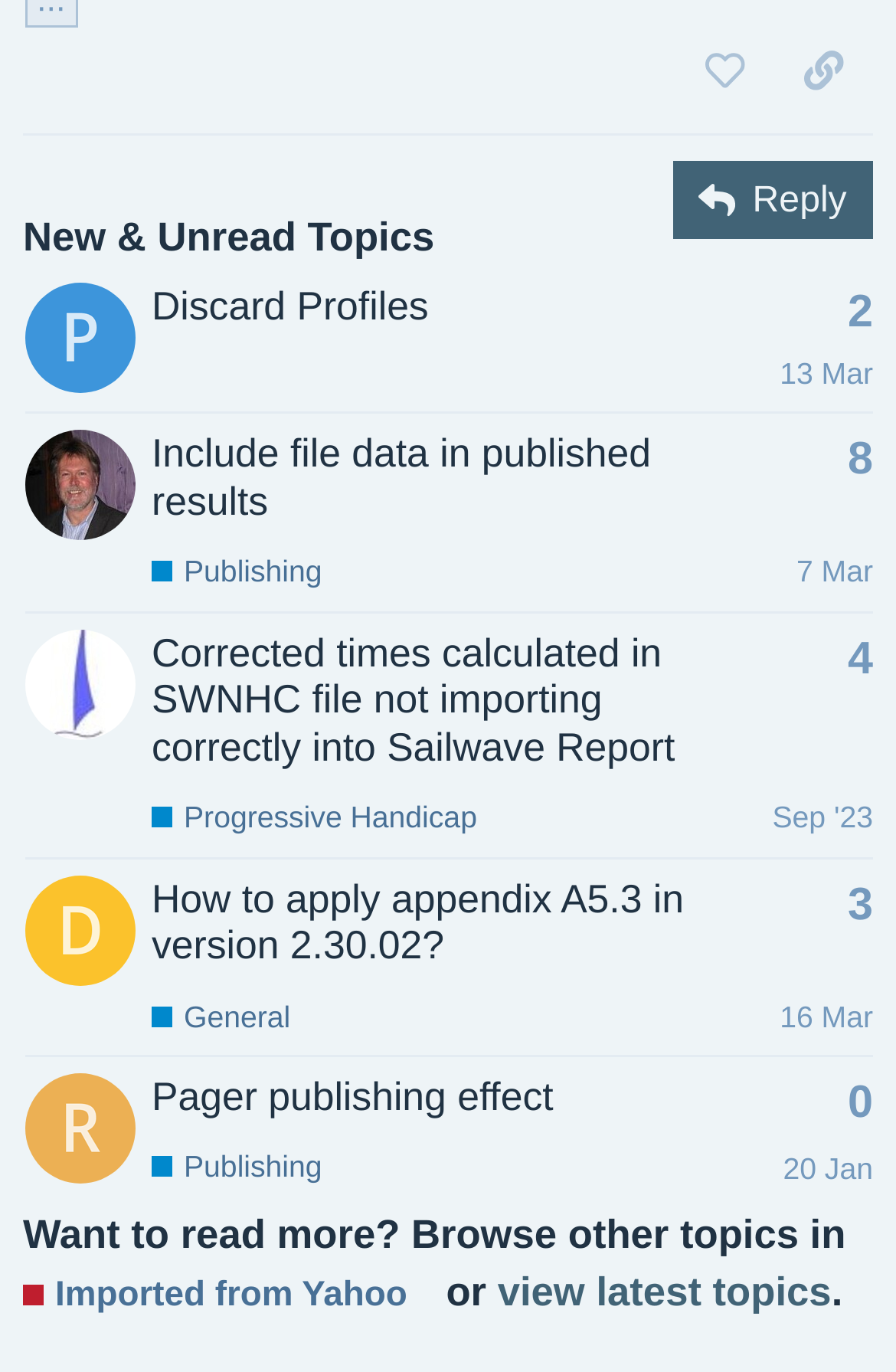Show the bounding box coordinates for the element that needs to be clicked to execute the following instruction: "View latest topics". Provide the coordinates in the form of four float numbers between 0 and 1, i.e., [left, top, right, bottom].

[0.555, 0.924, 0.928, 0.957]